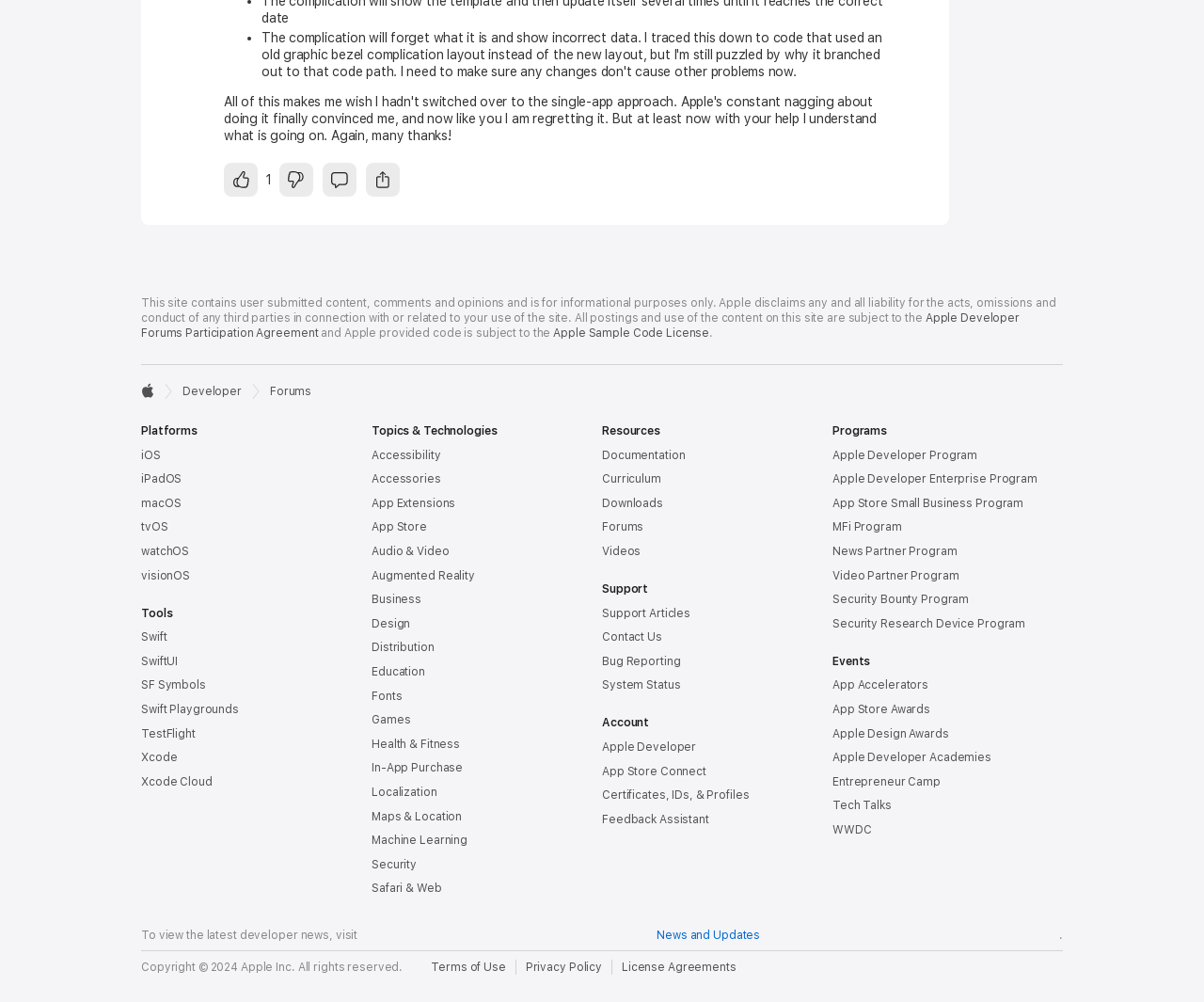Please specify the bounding box coordinates of the element that should be clicked to execute the given instruction: 'Copy Attila answer'. Ensure the coordinates are four float numbers between 0 and 1, expressed as [left, top, right, bottom].

[0.304, 0.163, 0.332, 0.196]